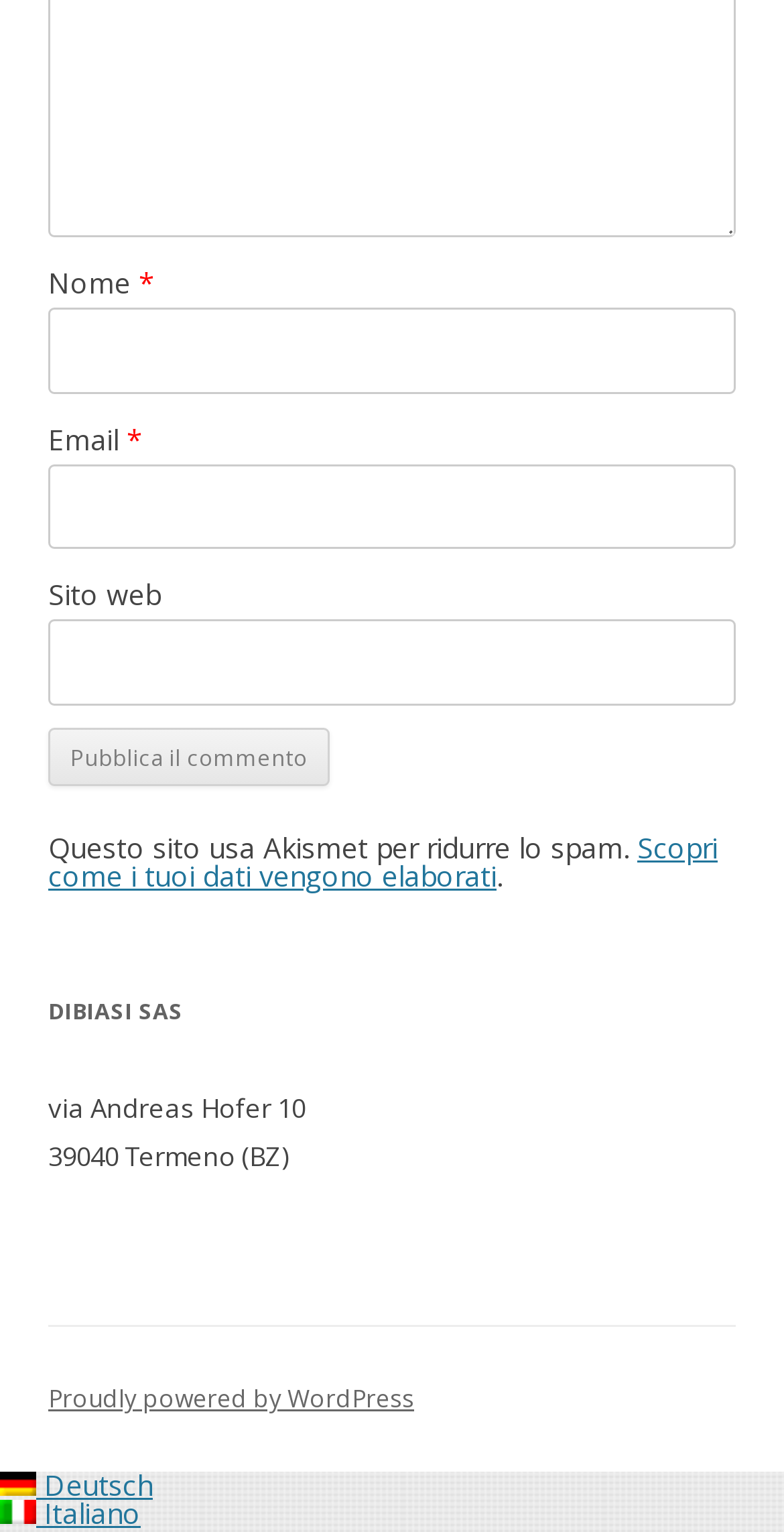Extract the bounding box of the UI element described as: "Proudly powered by WordPress".

[0.062, 0.902, 0.528, 0.924]